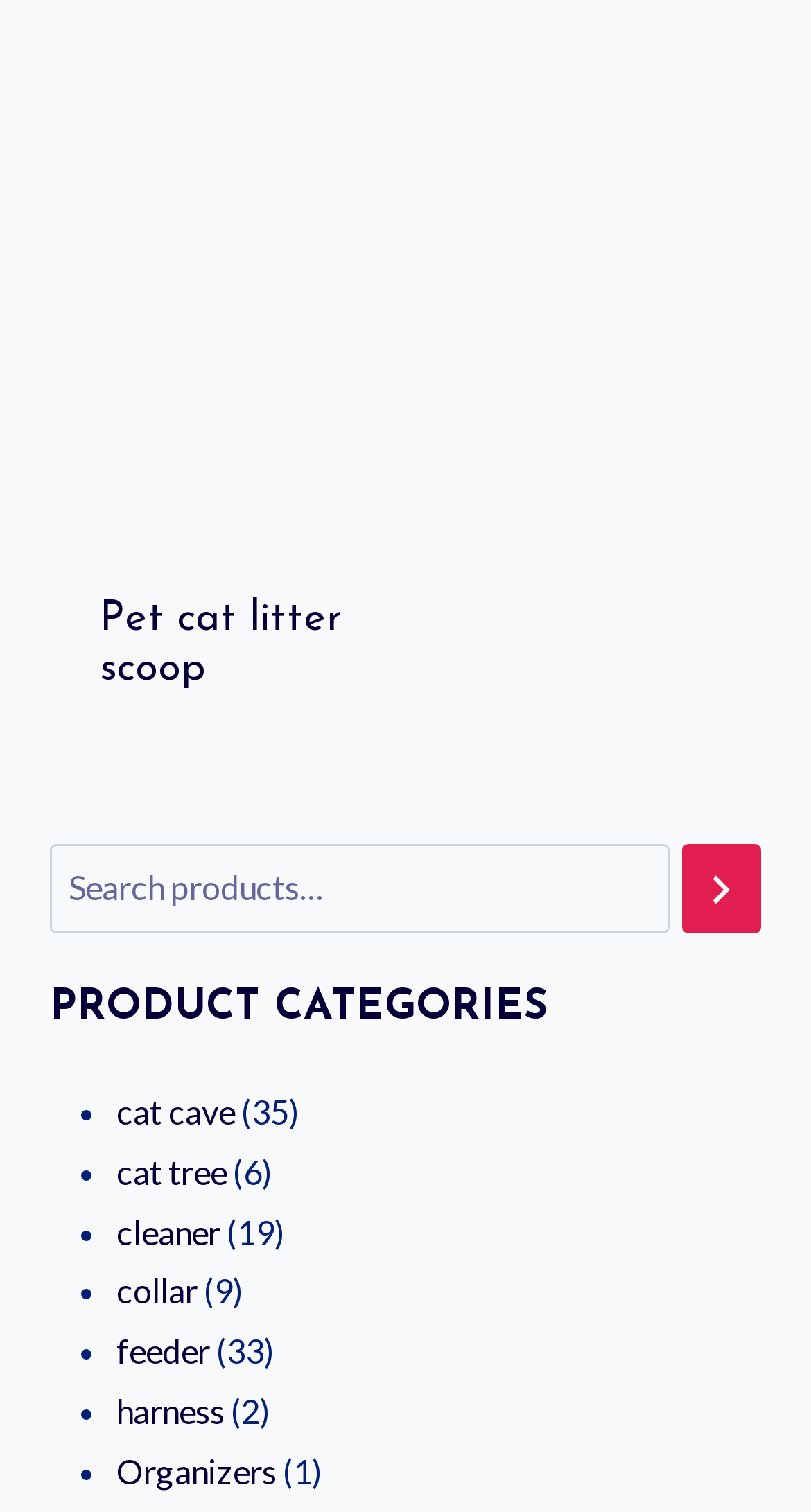Pinpoint the bounding box coordinates of the element you need to click to execute the following instruction: "Explore cat tree products". The bounding box should be represented by four float numbers between 0 and 1, in the format [left, top, right, bottom].

[0.144, 0.761, 0.279, 0.787]